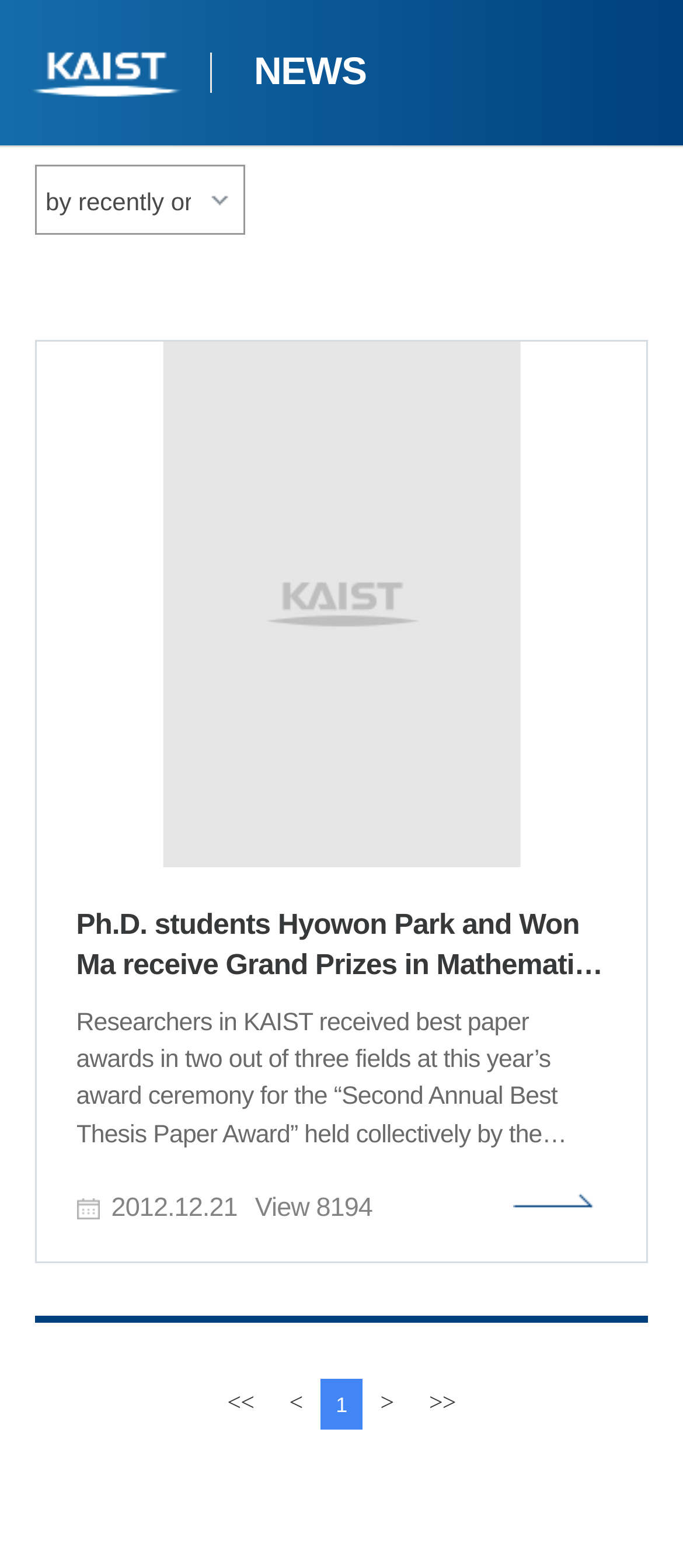Answer the following in one word or a short phrase: 
How many pages of news articles are there?

More than one